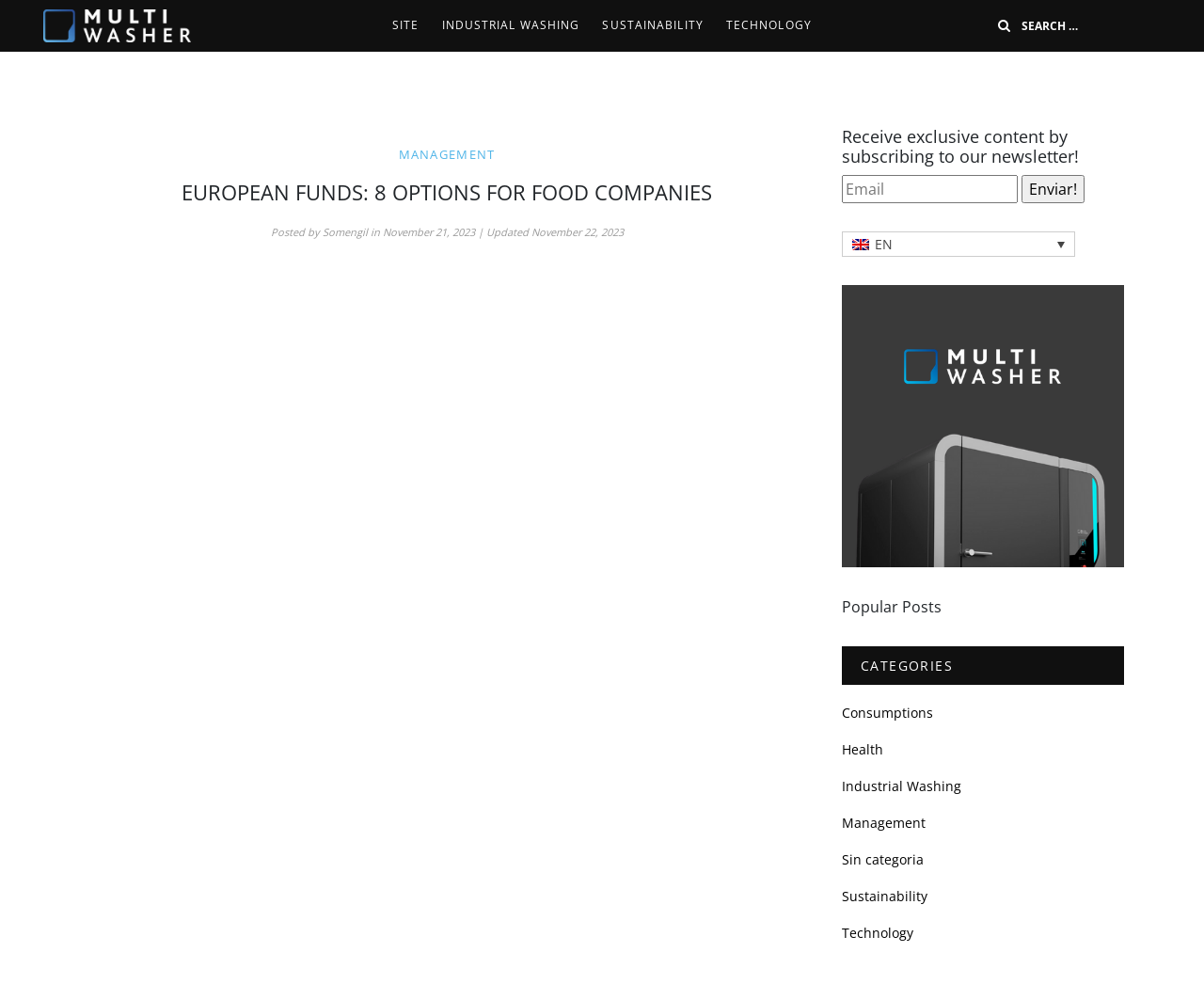Respond to the question below with a concise word or phrase:
What is the purpose of the textbox below the heading?

Search